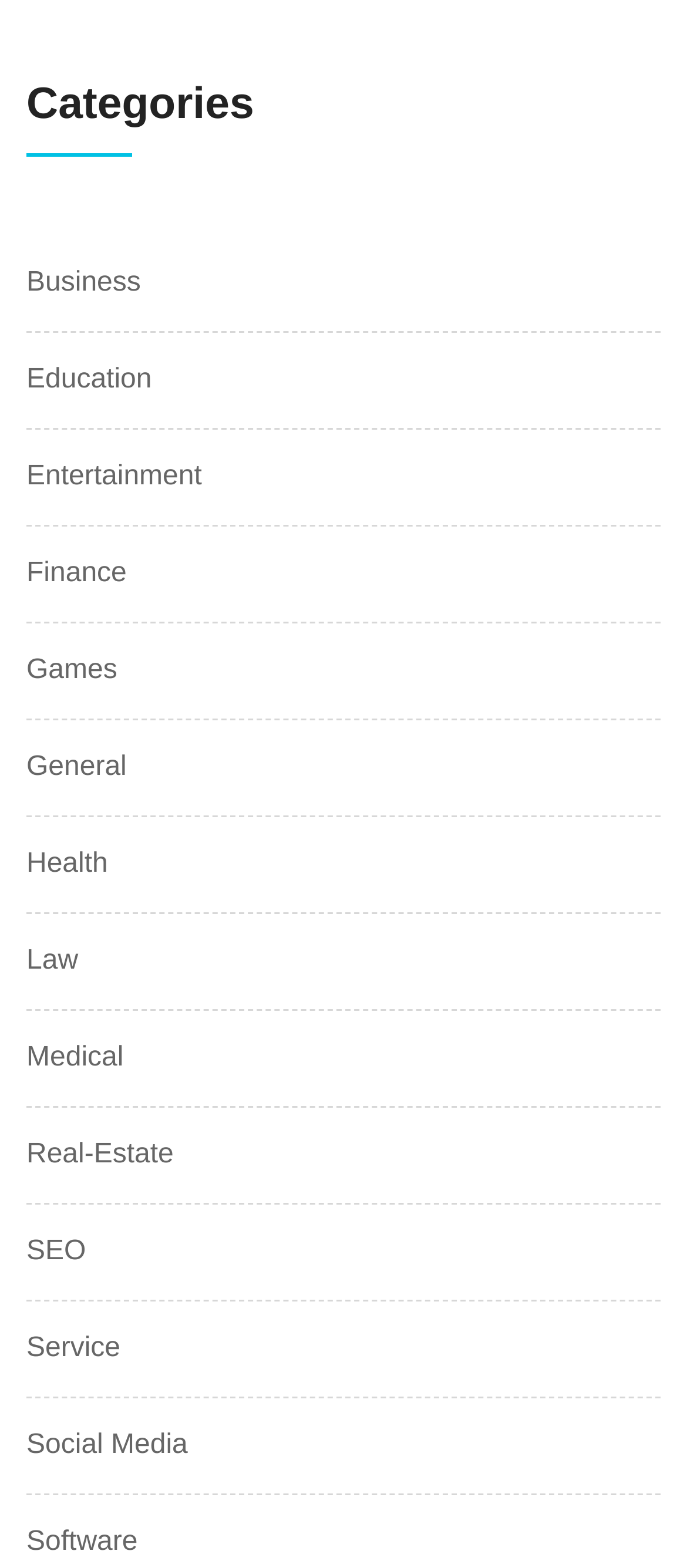Determine the bounding box coordinates of the region to click in order to accomplish the following instruction: "view June 2016". Provide the coordinates as four float numbers between 0 and 1, specifically [left, top, right, bottom].

None